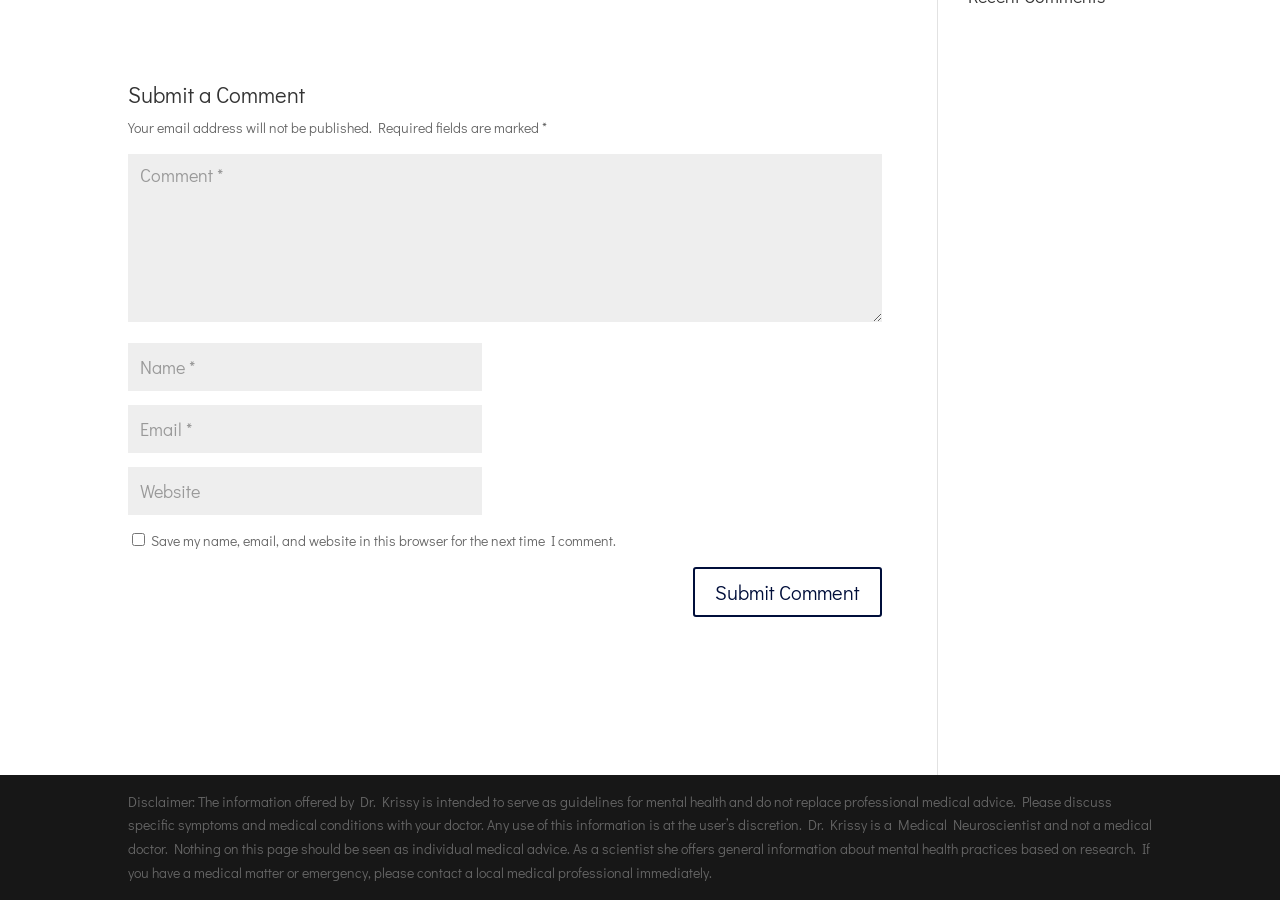Using the provided element description: "input value="Comment *" name="comment"", identify the bounding box coordinates. The coordinates should be four floats between 0 and 1 in the order [left, top, right, bottom].

[0.1, 0.171, 0.689, 0.358]